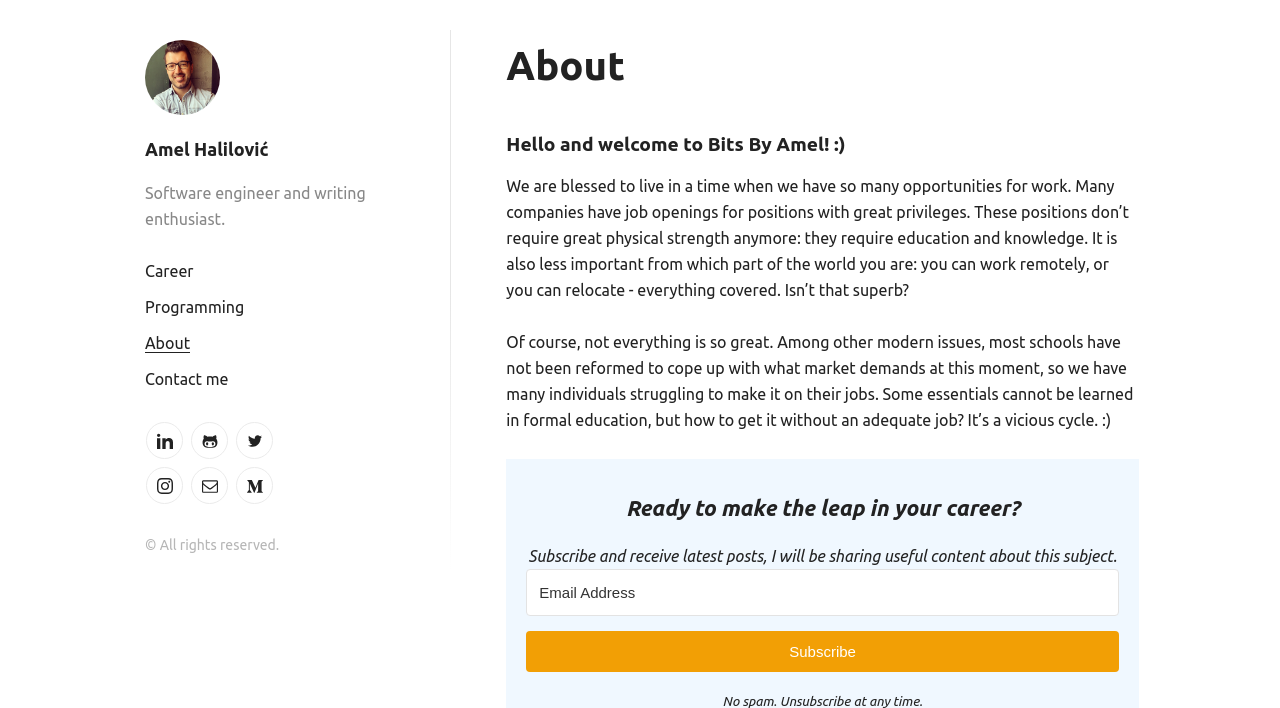Please find the bounding box coordinates of the element that must be clicked to perform the given instruction: "Click on the 'About' link". The coordinates should be four float numbers from 0 to 1, i.e., [left, top, right, bottom].

[0.113, 0.472, 0.149, 0.499]